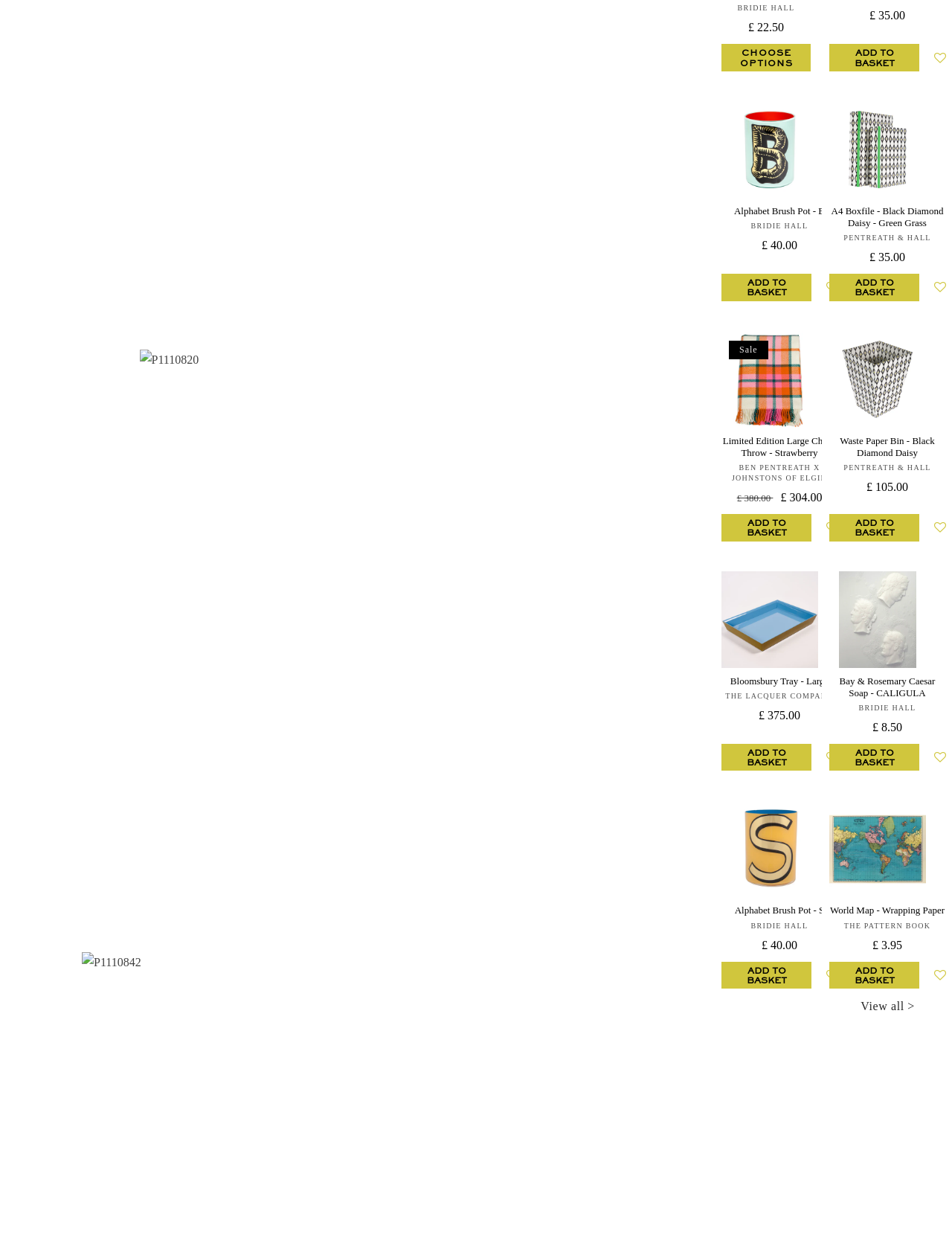Determine the bounding box coordinates of the region I should click to achieve the following instruction: "View 'Factory Show'". Ensure the bounding box coordinates are four float numbers between 0 and 1, i.e., [left, top, right, bottom].

None